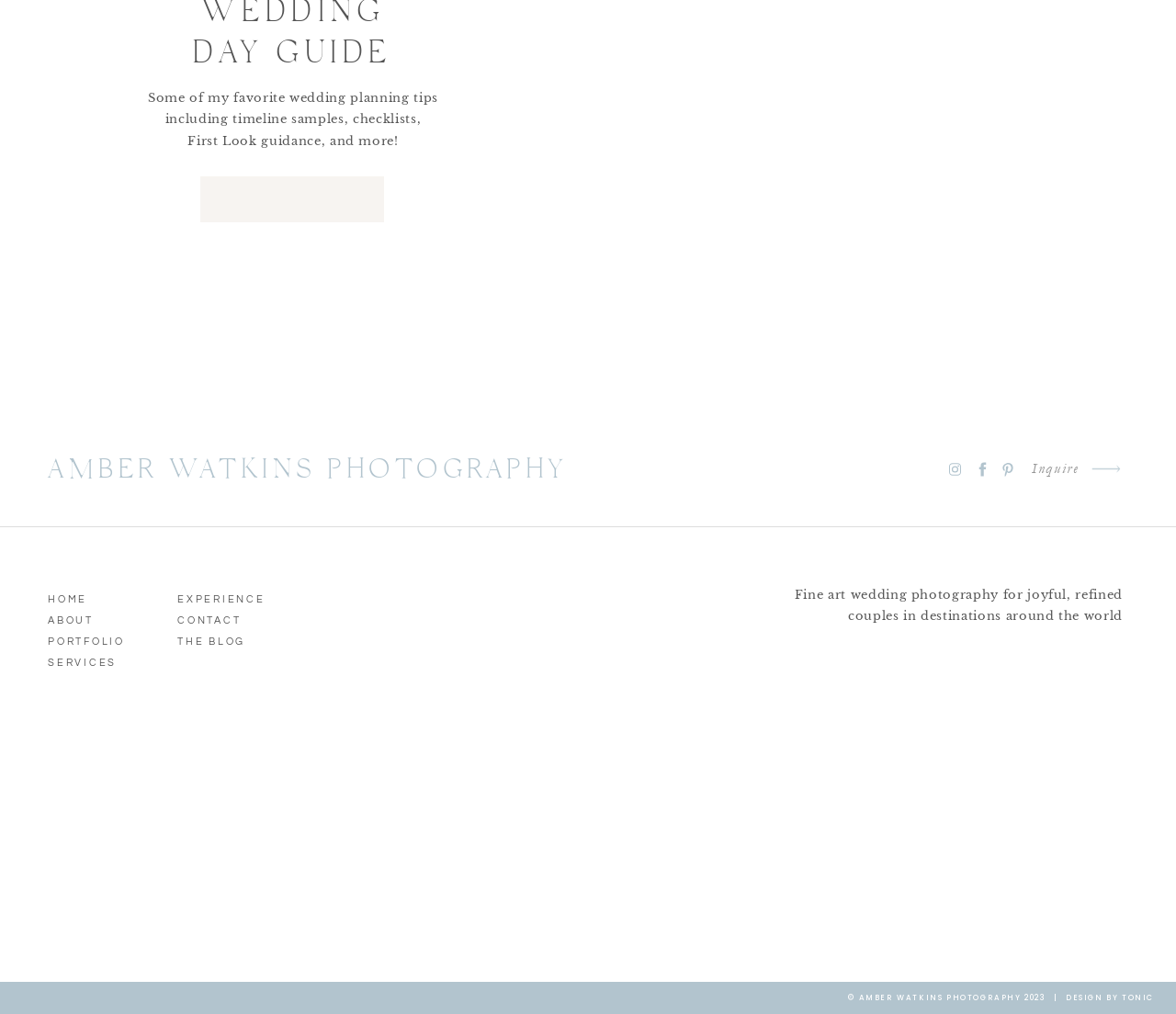Locate the bounding box coordinates of the element I should click to achieve the following instruction: "Explore 'PORTFOLIO'".

[0.041, 0.622, 0.13, 0.639]